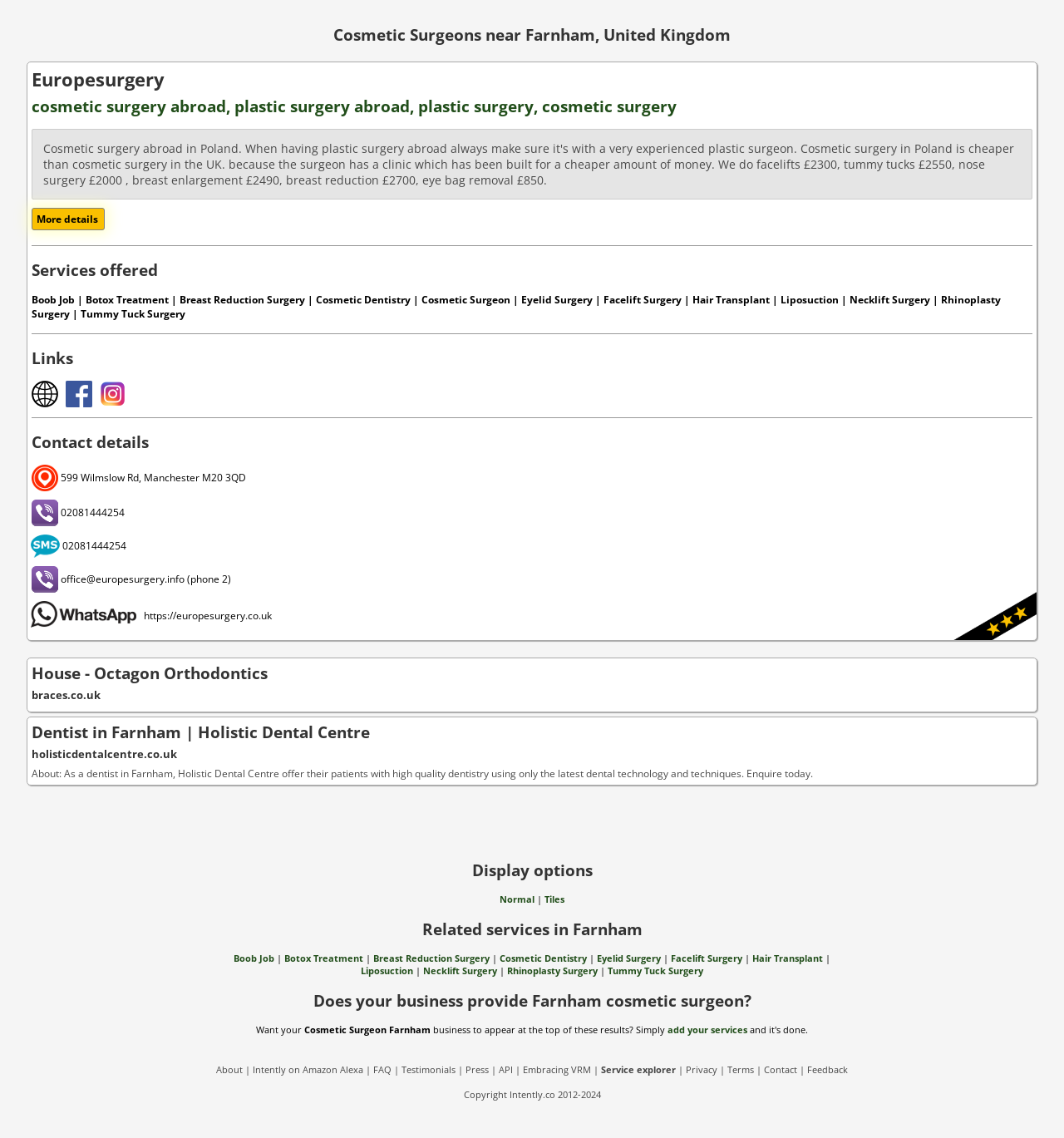Use a single word or phrase to answer the question: 
What social media platforms is the company on?

Facebook, Instagram